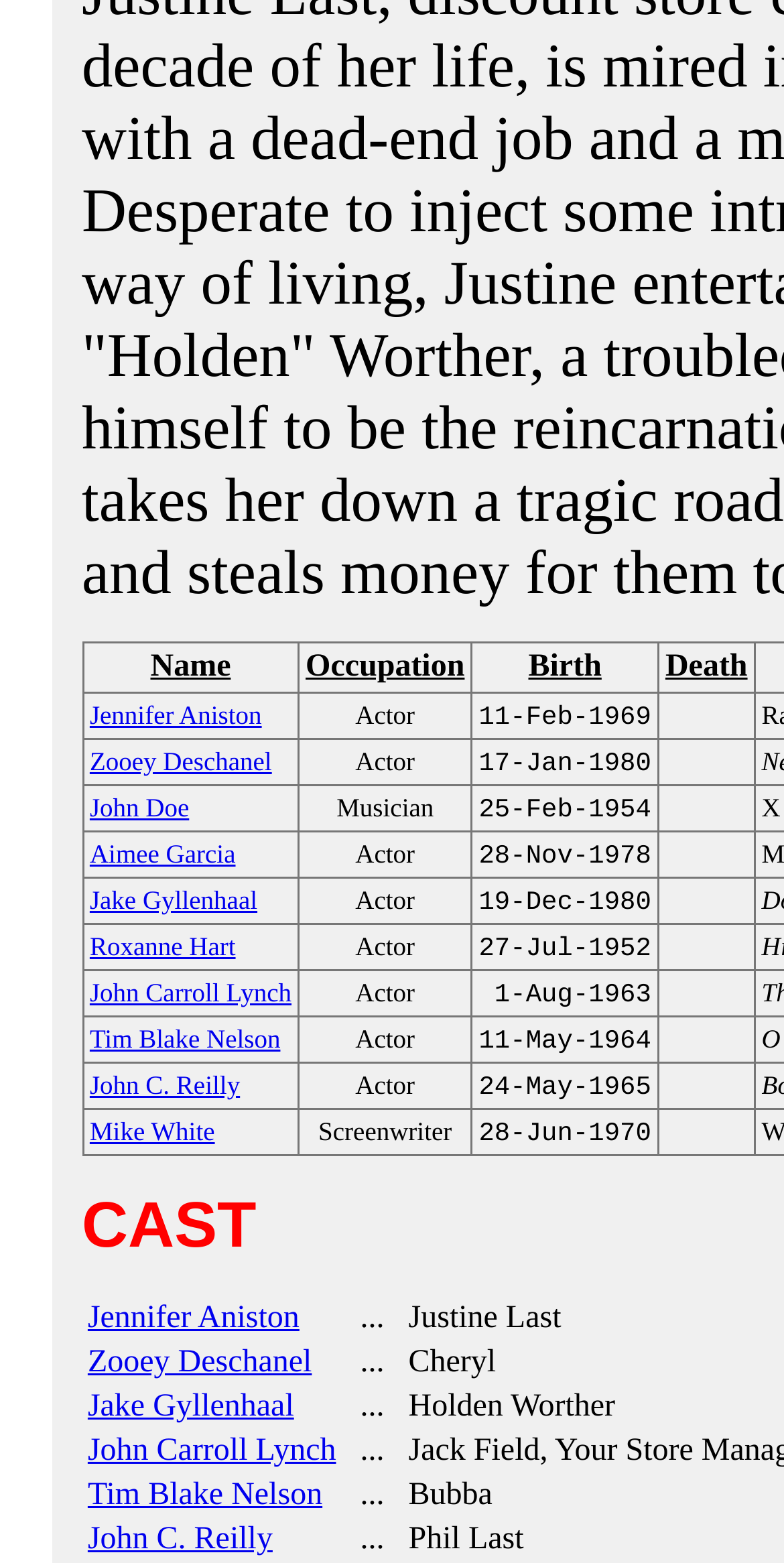Please specify the coordinates of the bounding box for the element that should be clicked to carry out this instruction: "Sort by 'Occupation'". The coordinates must be four float numbers between 0 and 1, formatted as [left, top, right, bottom].

[0.39, 0.416, 0.593, 0.439]